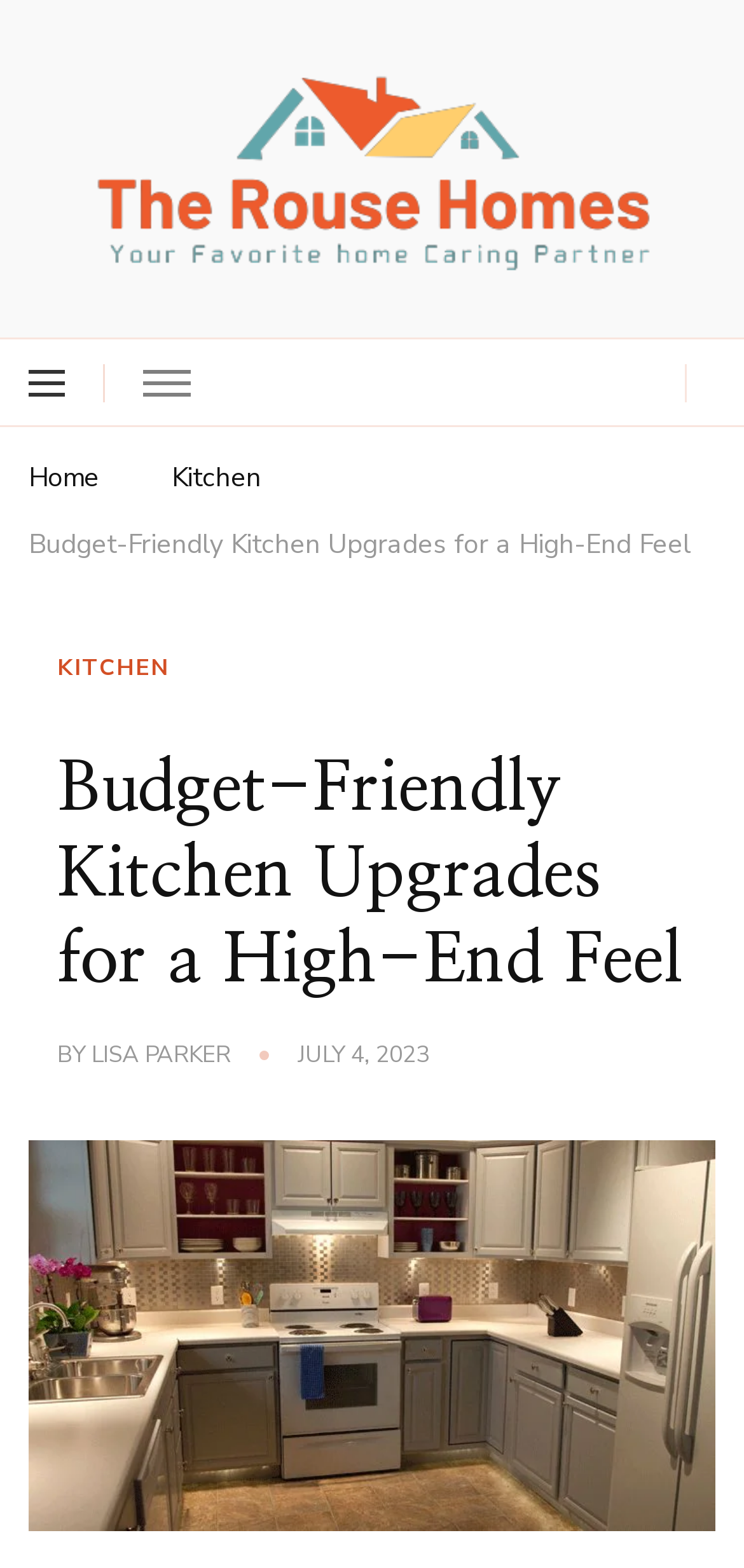Provide a one-word or one-phrase answer to the question:
When was the article published?

JULY 4, 2023